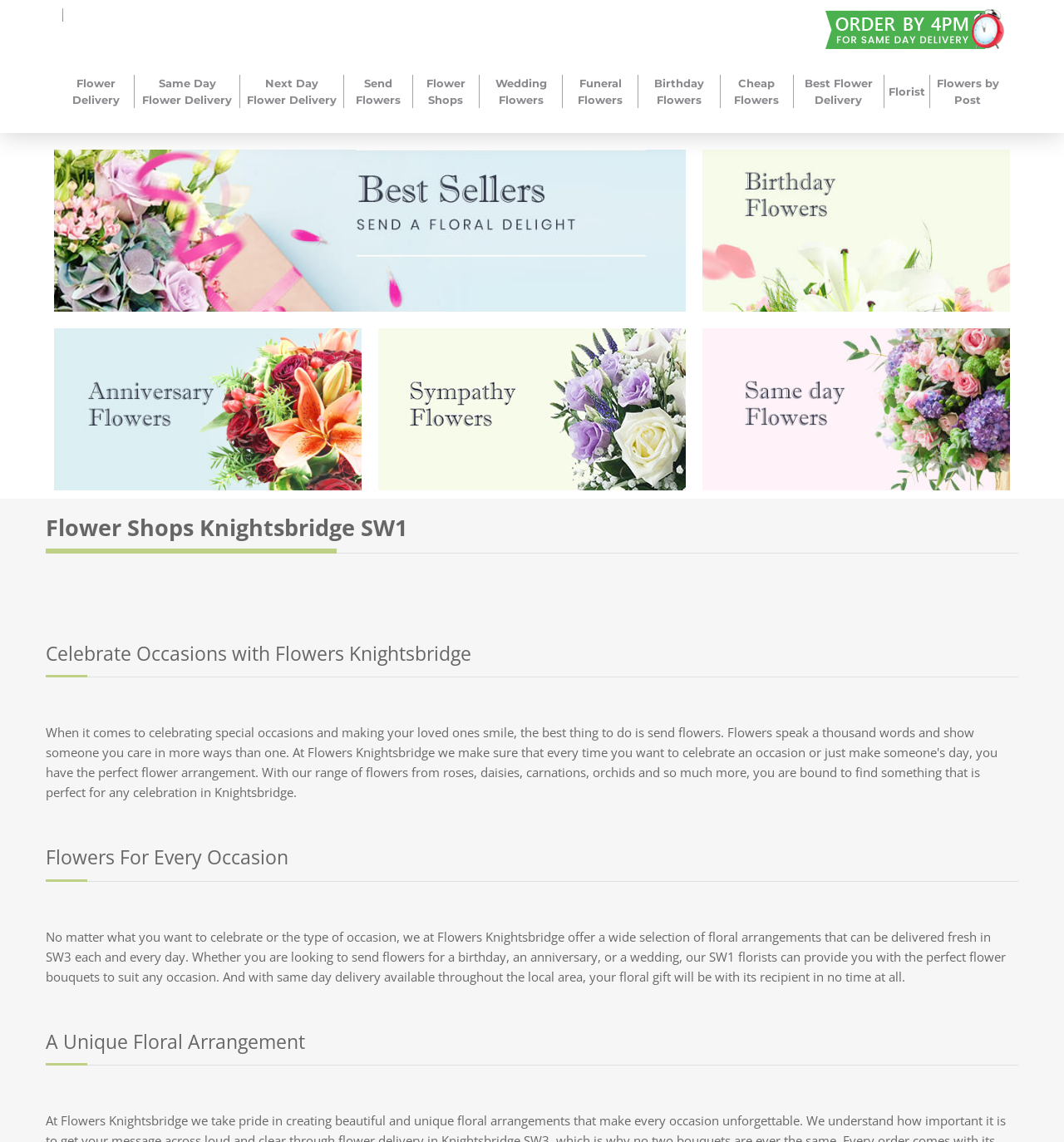Deliver a detailed narrative of the webpage's visual and textual elements.

The webpage is about Knightsbridge Flower Shops, where users can order flowers online in the SW1 area. At the top left, there is a small image and a link. On the top right, there is a larger image. Below these, there are 12 links in a row, including "Flower Delivery", "Same Day Flower Delivery", "Send Flowers", and more. These links are evenly spaced and take up most of the width of the page.

Below these links, there are four sections, each containing a link, a heading, and an image. The sections are arranged in two columns, with two sections on the left and two on the right. The links in these sections include "BEST SELLERS", "BIRTHDAY FLOWERS", "ANNIVERSARY FLOWERS", and "SYMPATHY FLOWERS". Each section has a heading with the same text as the link, and an image.

Further down the page, there are four headings, including "Flower Shops Knightsbridge SW1", "Celebrate Occasions with Flowers Knightsbridge", "Flowers For Every Occasion", and "A Unique Floral Arrangement". Below these headings, there is a block of text that describes the services offered by Flowers Knightsbridge, including same-day delivery of floral arrangements for various occasions.